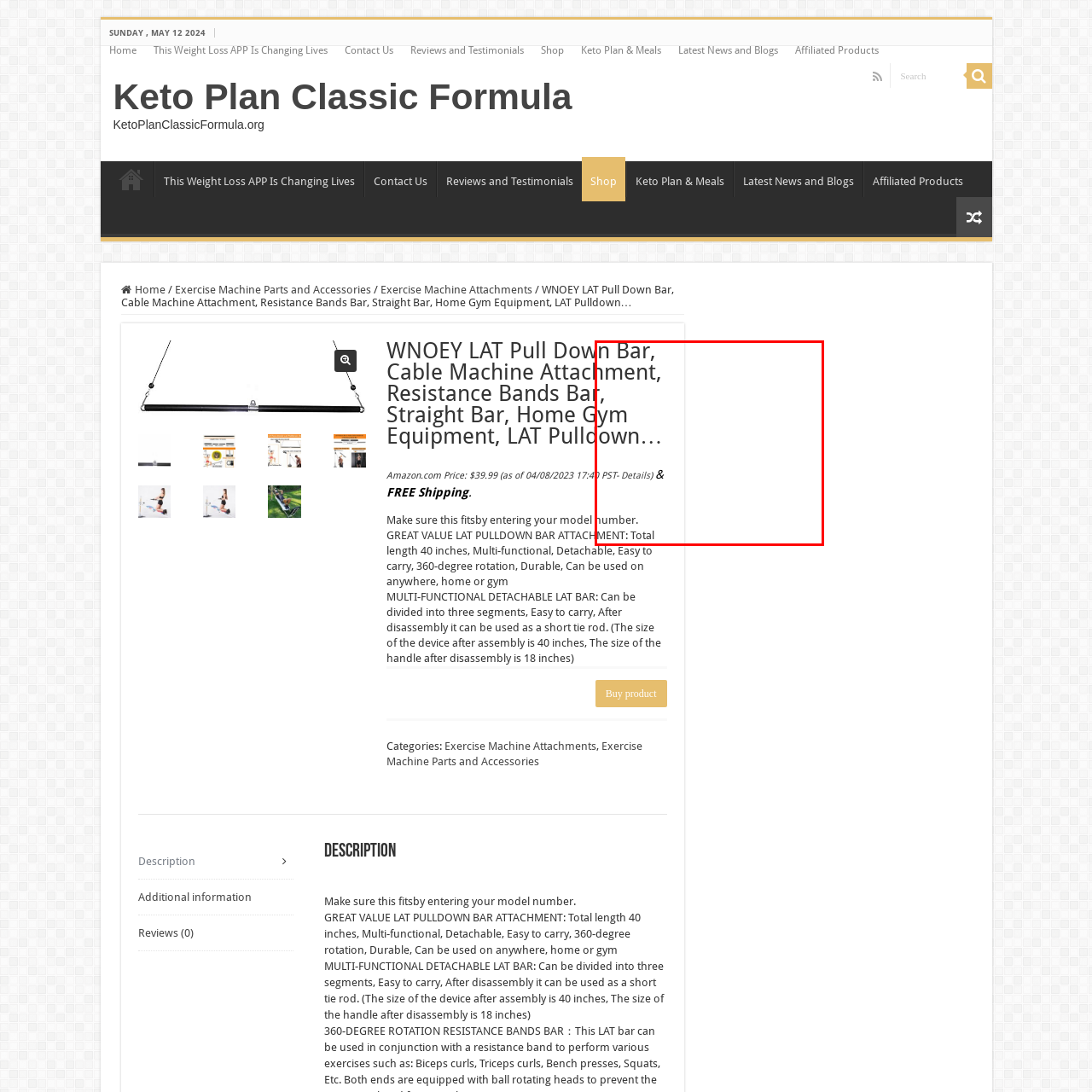Focus on the section marked by the red bounding box and reply with a single word or phrase: What muscle group is the attachment ideal for enhancing strength training?

Latissimus dorsi